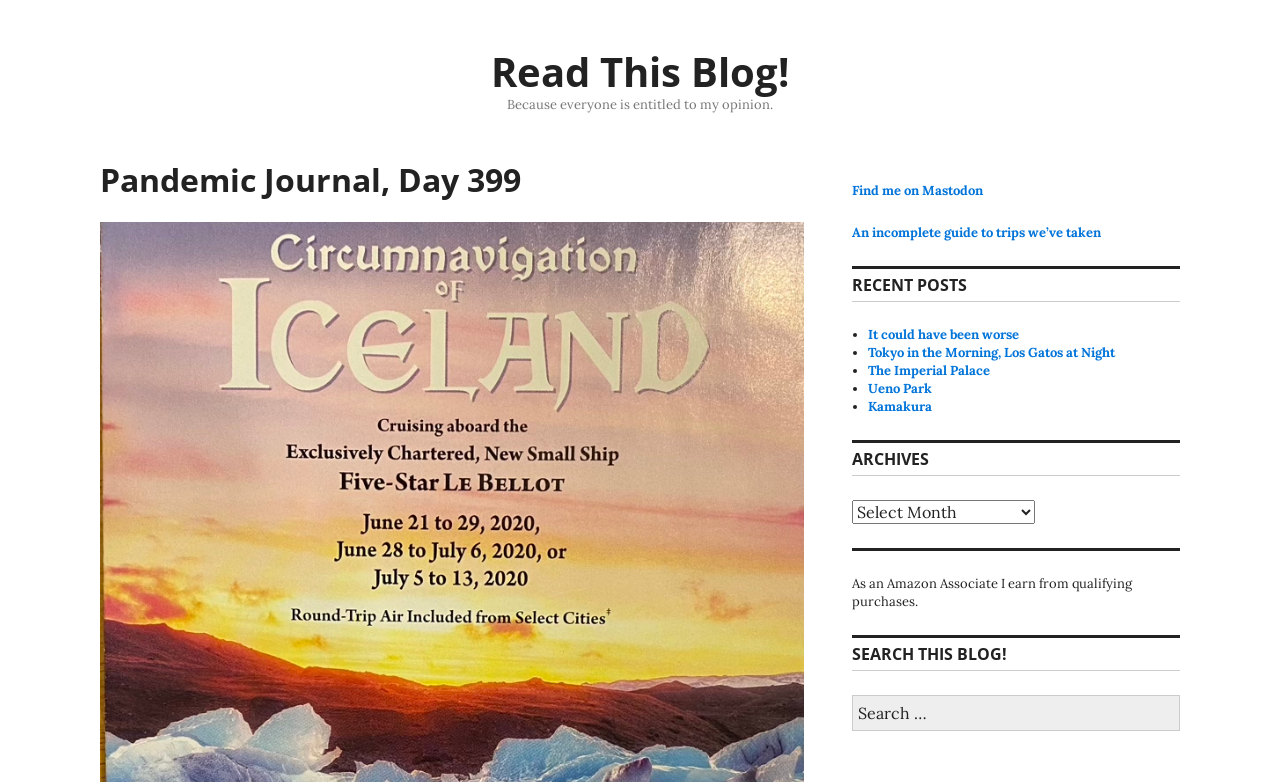Could you indicate the bounding box coordinates of the region to click in order to complete this instruction: "Read the blog".

[0.384, 0.056, 0.616, 0.127]